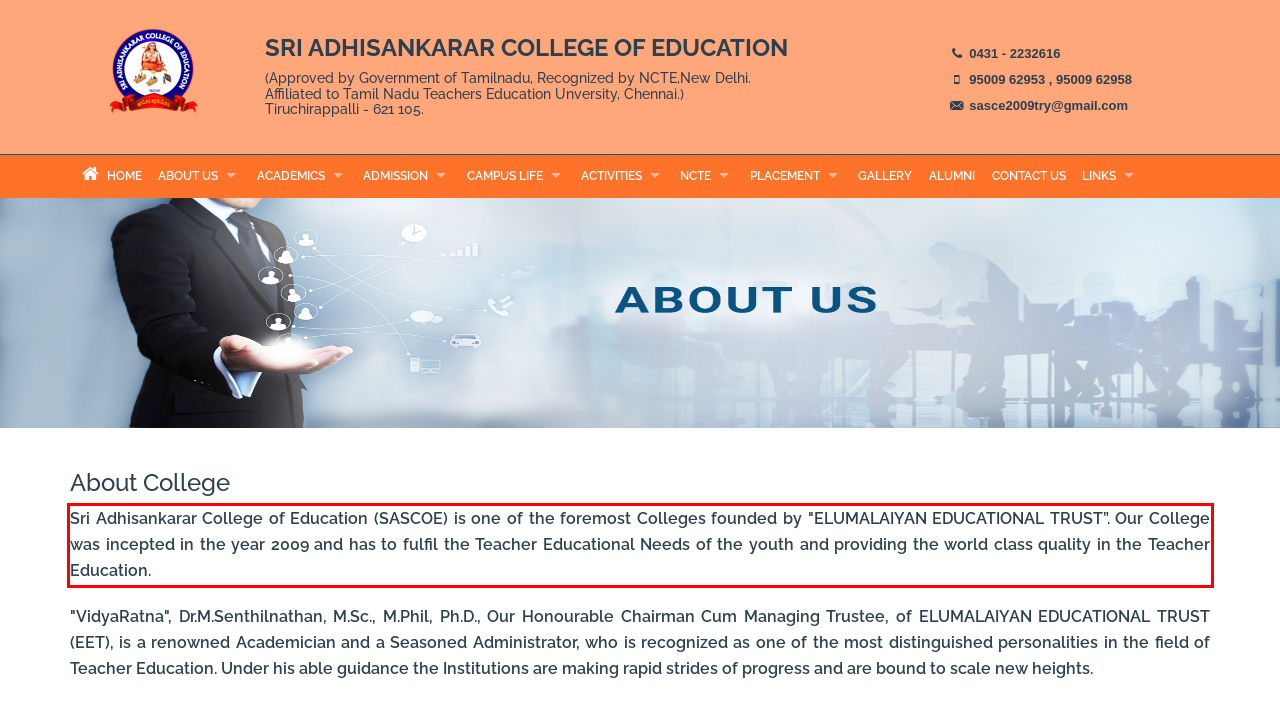Please identify and extract the text content from the UI element encased in a red bounding box on the provided webpage screenshot.

Sri Adhisankarar College of Education (SASCOE) is one of the foremost Colleges founded by "ELUMALAIYAN EDUCATIONAL TRUST”. Our College was incepted in the year 2009 and has to fulfil the Teacher Educational Needs of the youth and providing the world class quality in the Teacher Education.